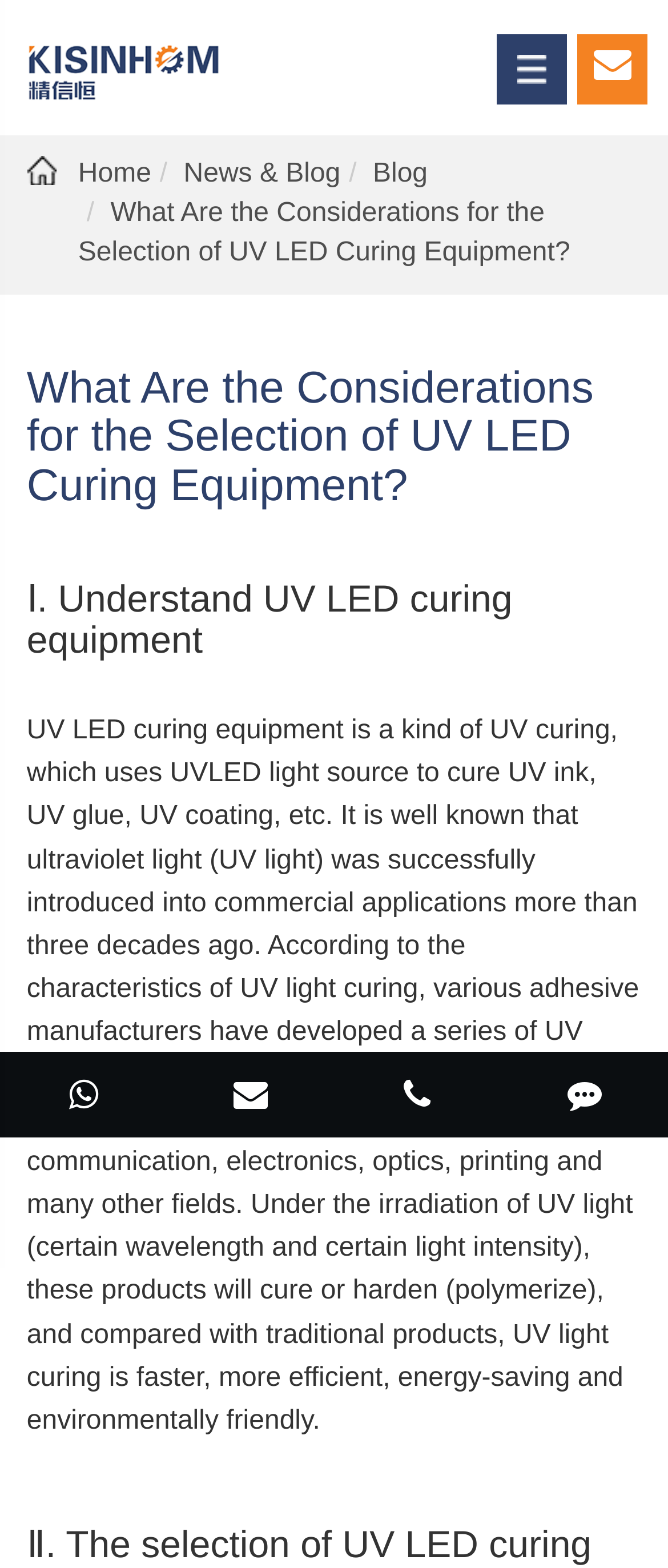Carefully observe the image and respond to the question with a detailed answer:
What is the purpose of UV LED curing equipment?

According to the text on the webpage, UV LED curing equipment is used to cure UV ink, UV glue, UV coating, and other similar products. It uses UVLED light source to achieve this.